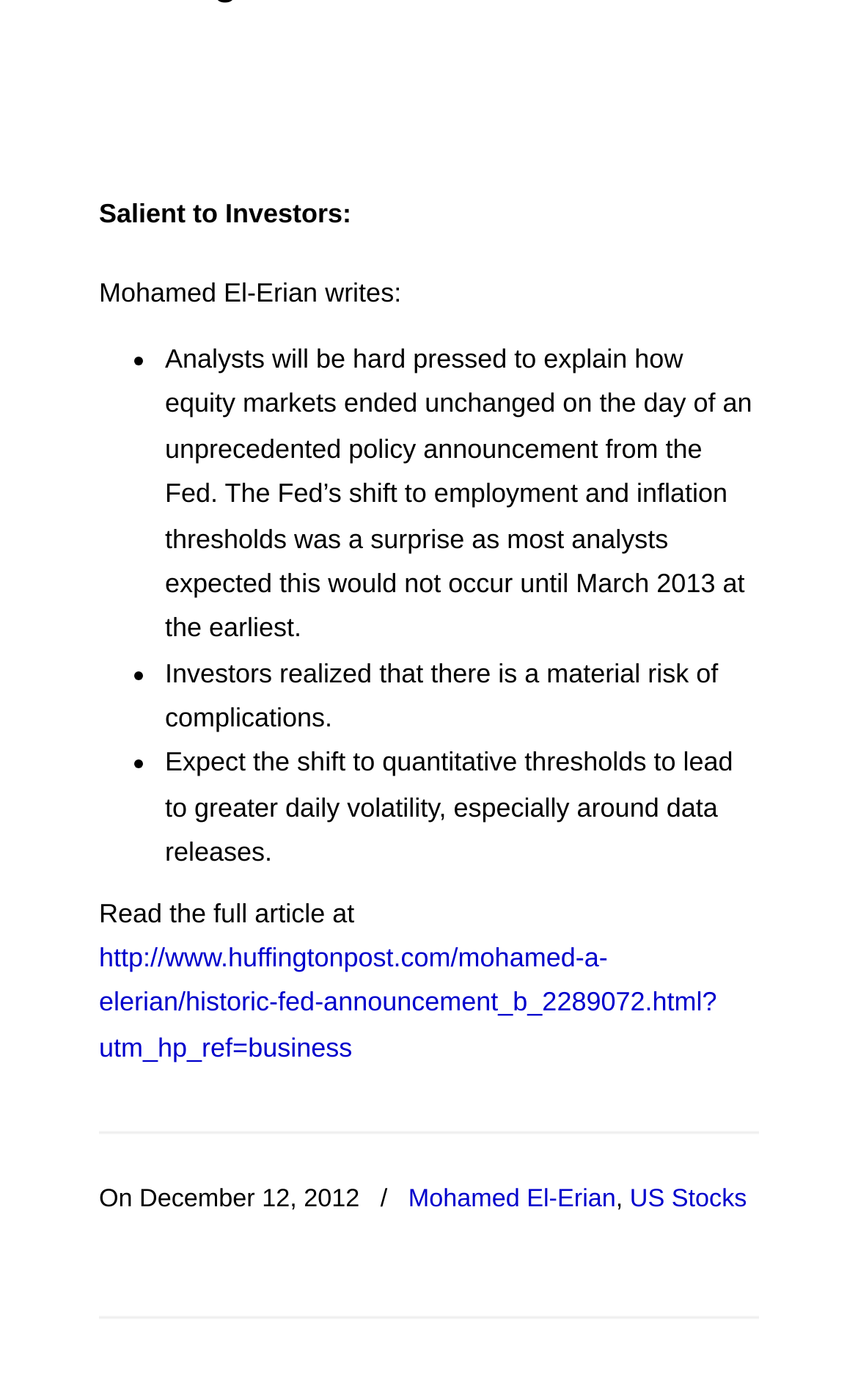Locate the bounding box coordinates of the UI element described by: "Mohamed El-Erian". The bounding box coordinates should consist of four float numbers between 0 and 1, i.e., [left, top, right, bottom].

[0.476, 0.843, 0.718, 0.874]